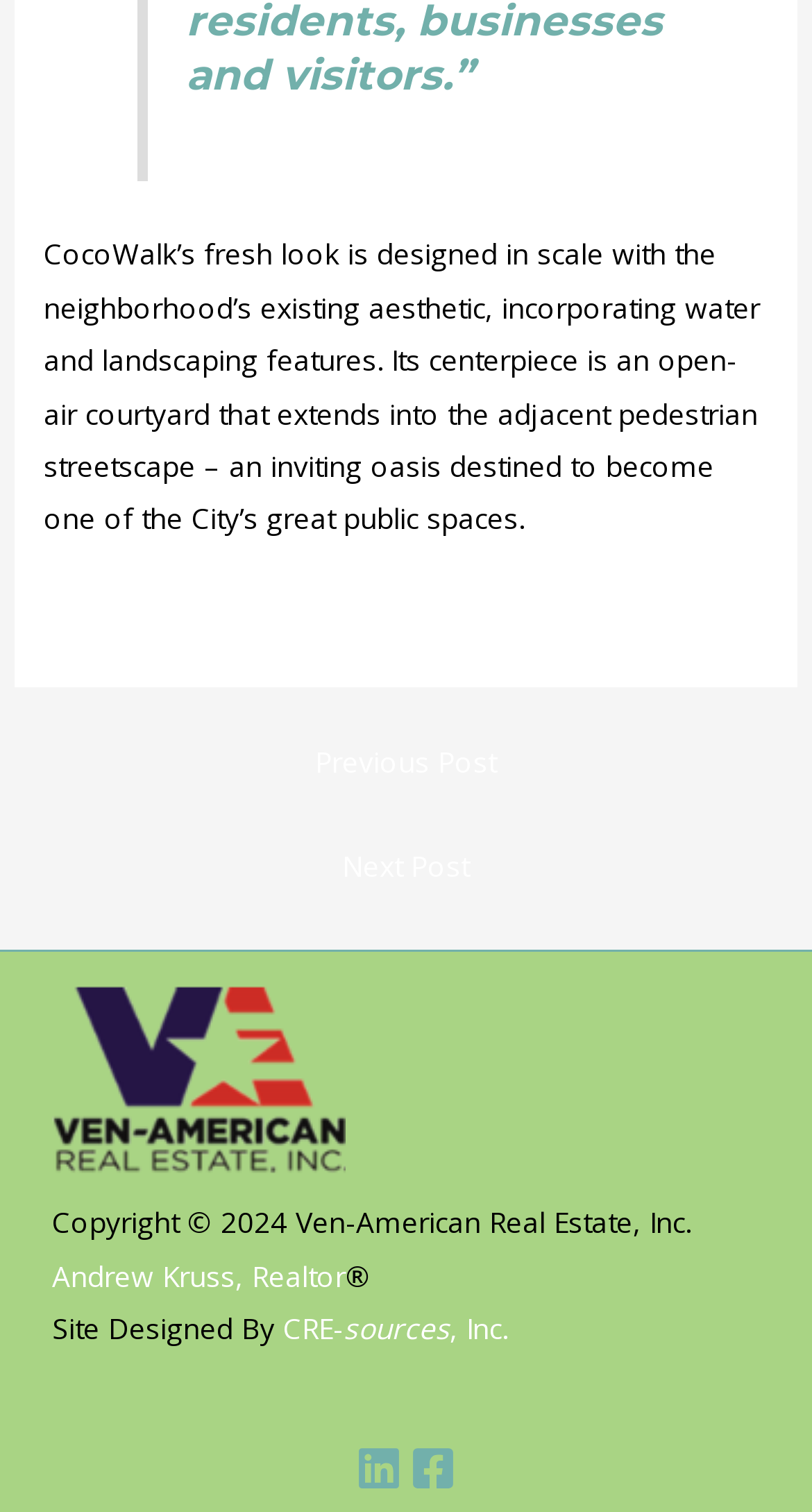What is the company that designed the site?
Using the visual information, reply with a single word or short phrase.

CRE-sources, Inc.